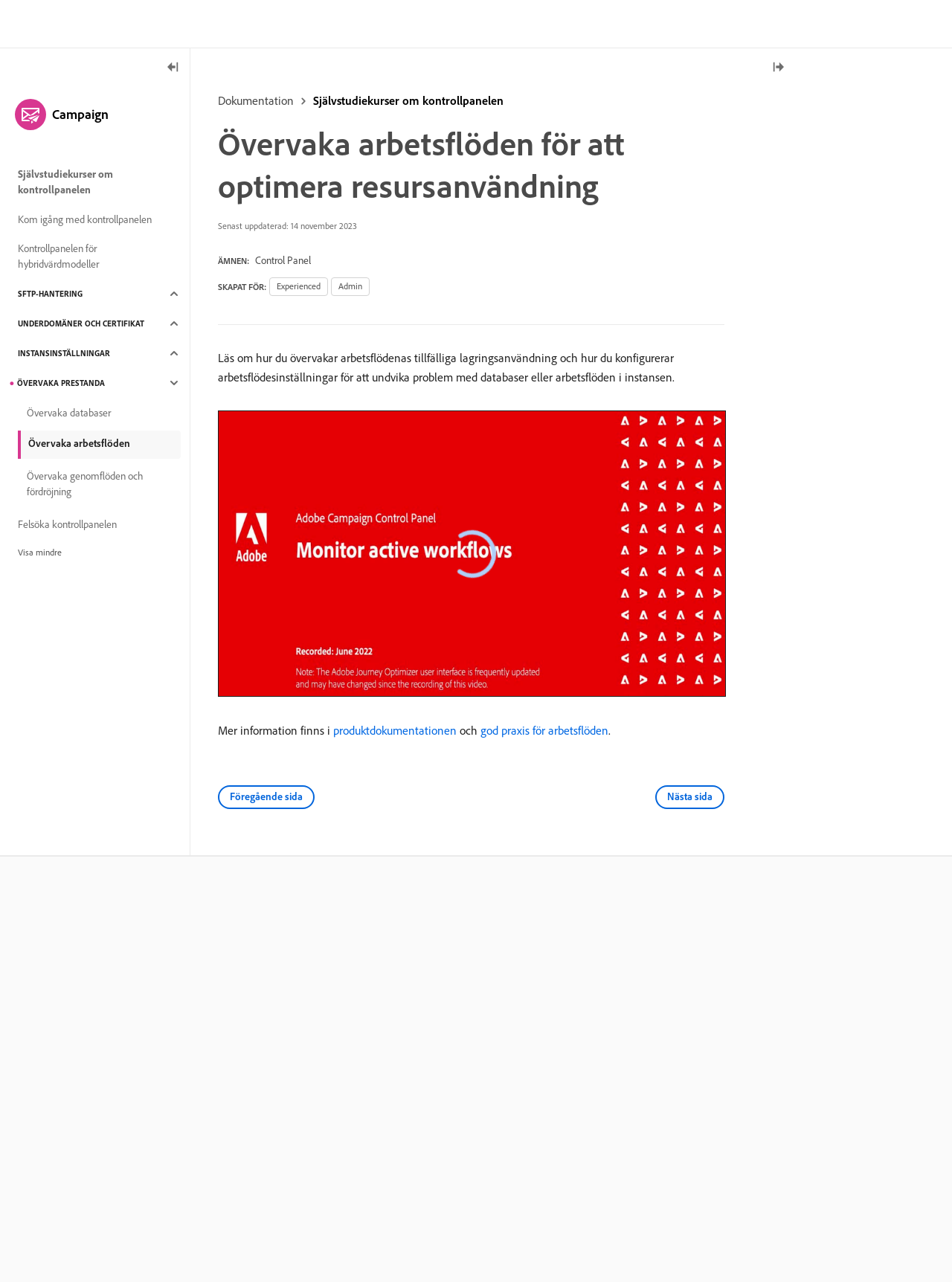Respond to the question below with a single word or phrase:
What is the topic of the current page?

Monitoring workflows